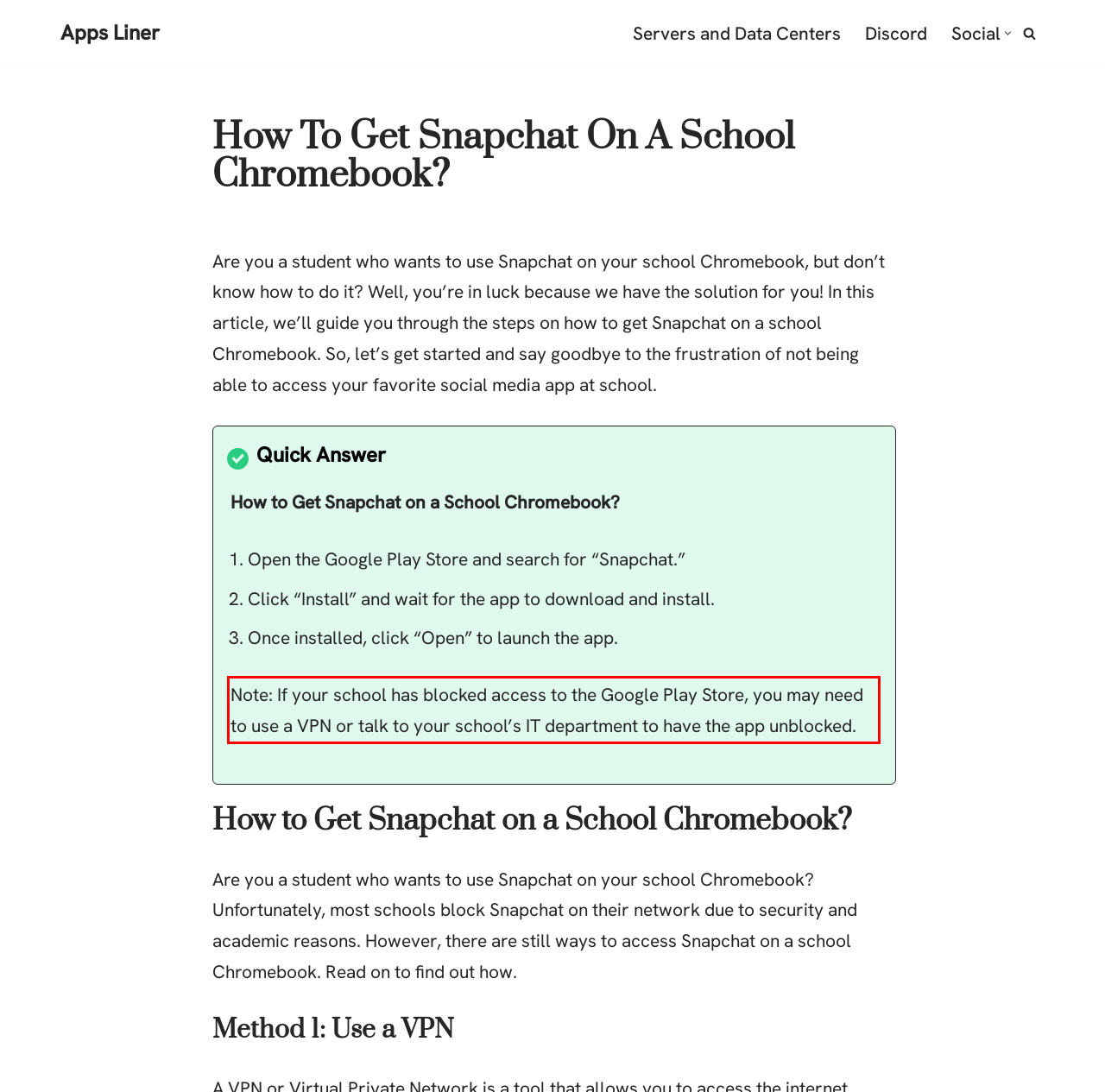Given a screenshot of a webpage with a red bounding box, please identify and retrieve the text inside the red rectangle.

Note: If your school has blocked access to the Google Play Store, you may need to use a VPN or talk to your school’s IT department to have the app unblocked.